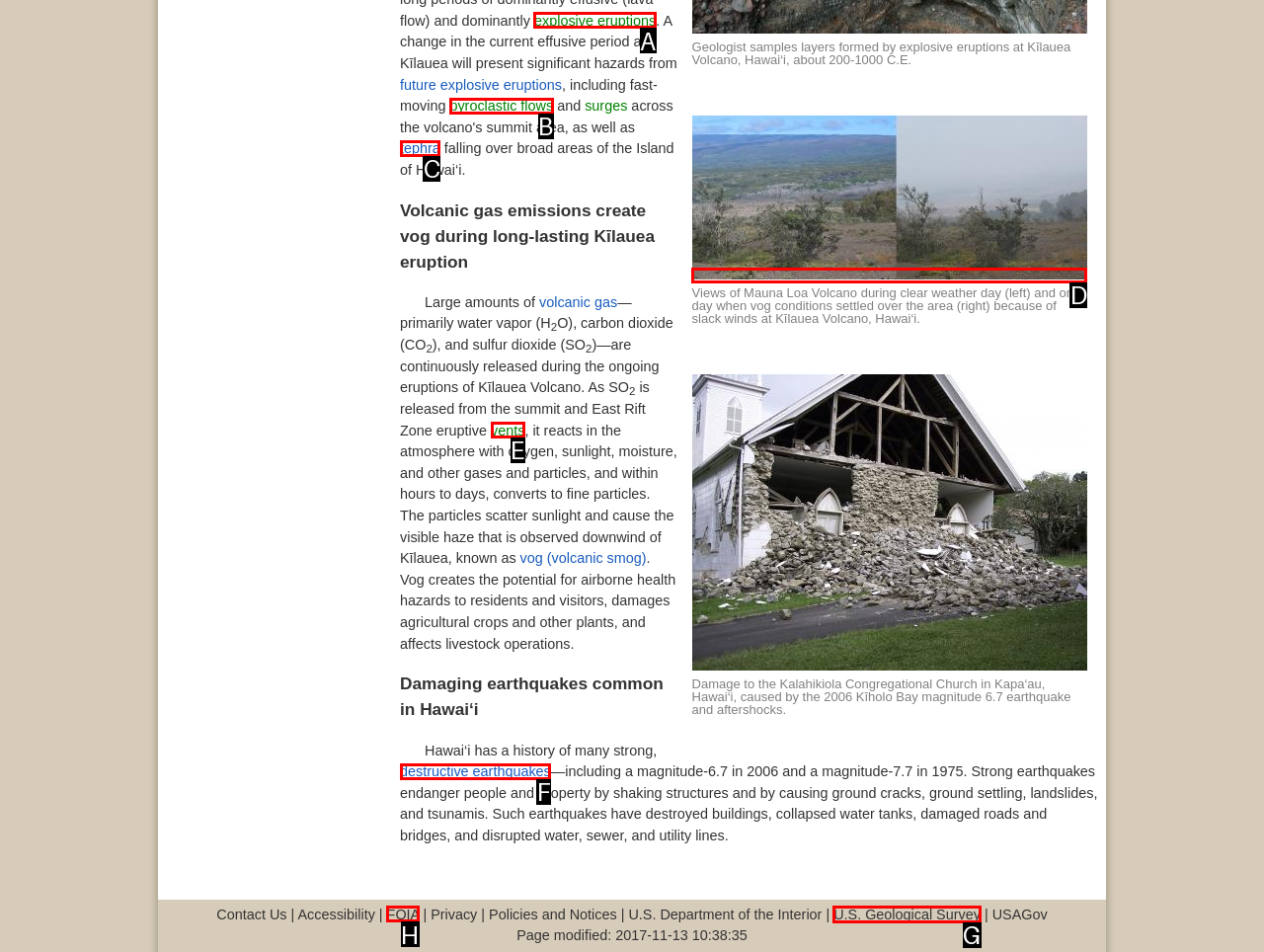For the task: Visit U.S. Geological Survey, tell me the letter of the option you should click. Answer with the letter alone.

G